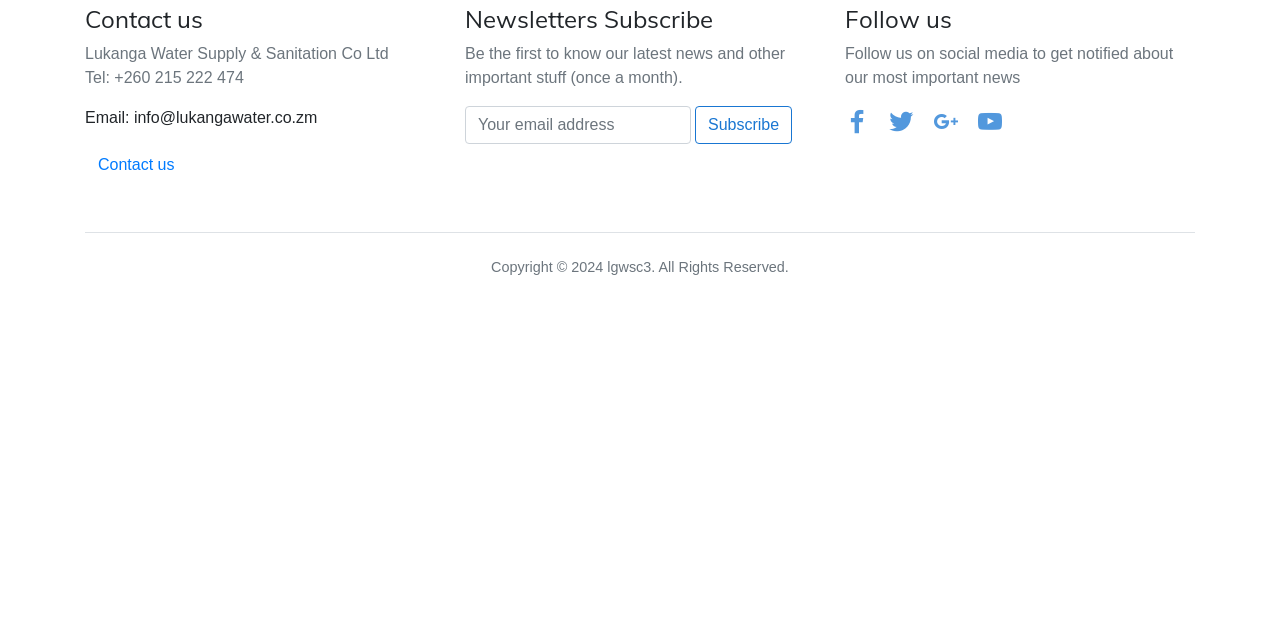Locate the bounding box of the UI element with the following description: "Contact us".

[0.066, 0.228, 0.146, 0.287]